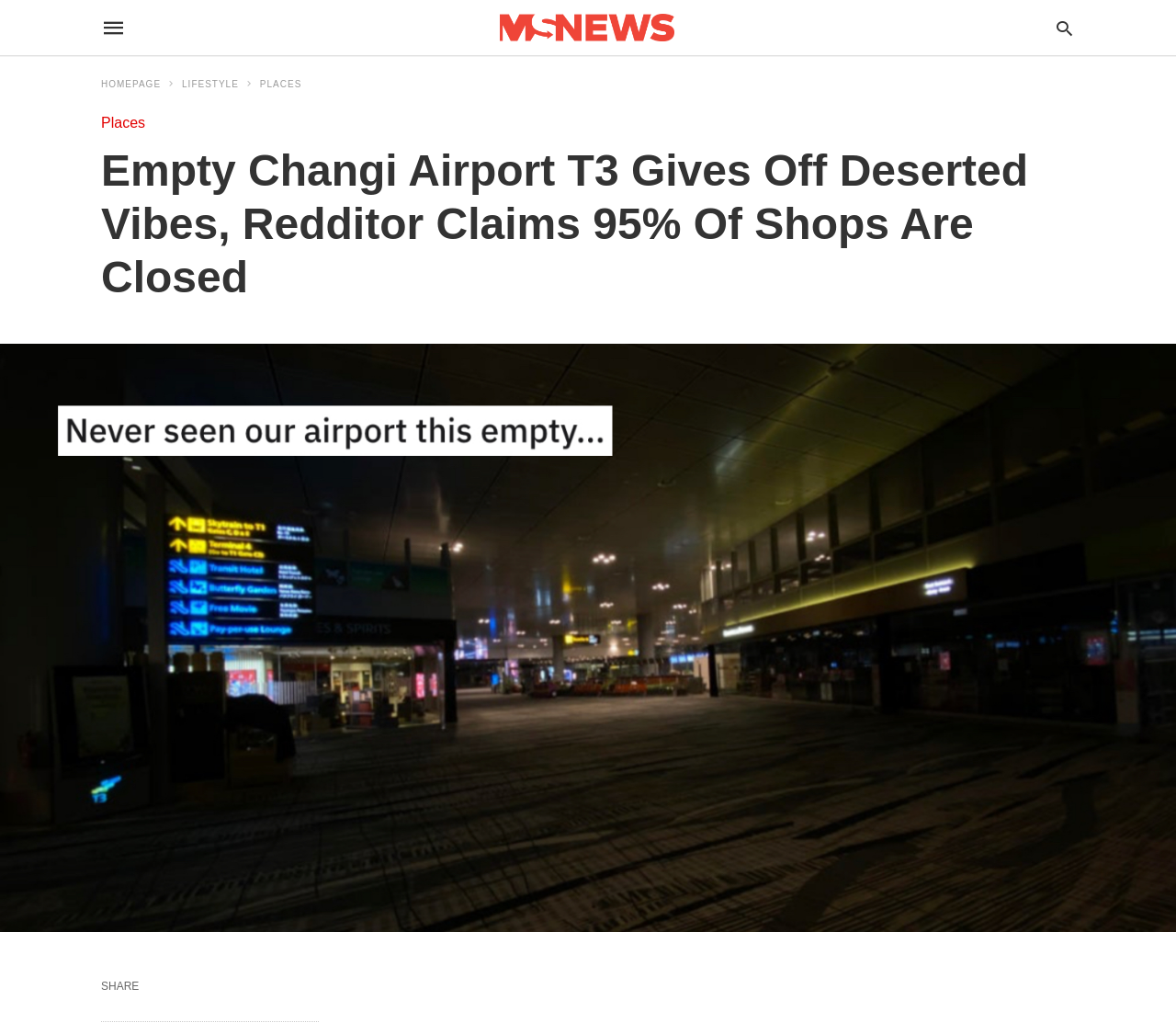Locate the bounding box of the UI element based on this description: "Lifestyle". Provide four float numbers between 0 and 1 as [left, top, right, bottom].

[0.155, 0.076, 0.217, 0.086]